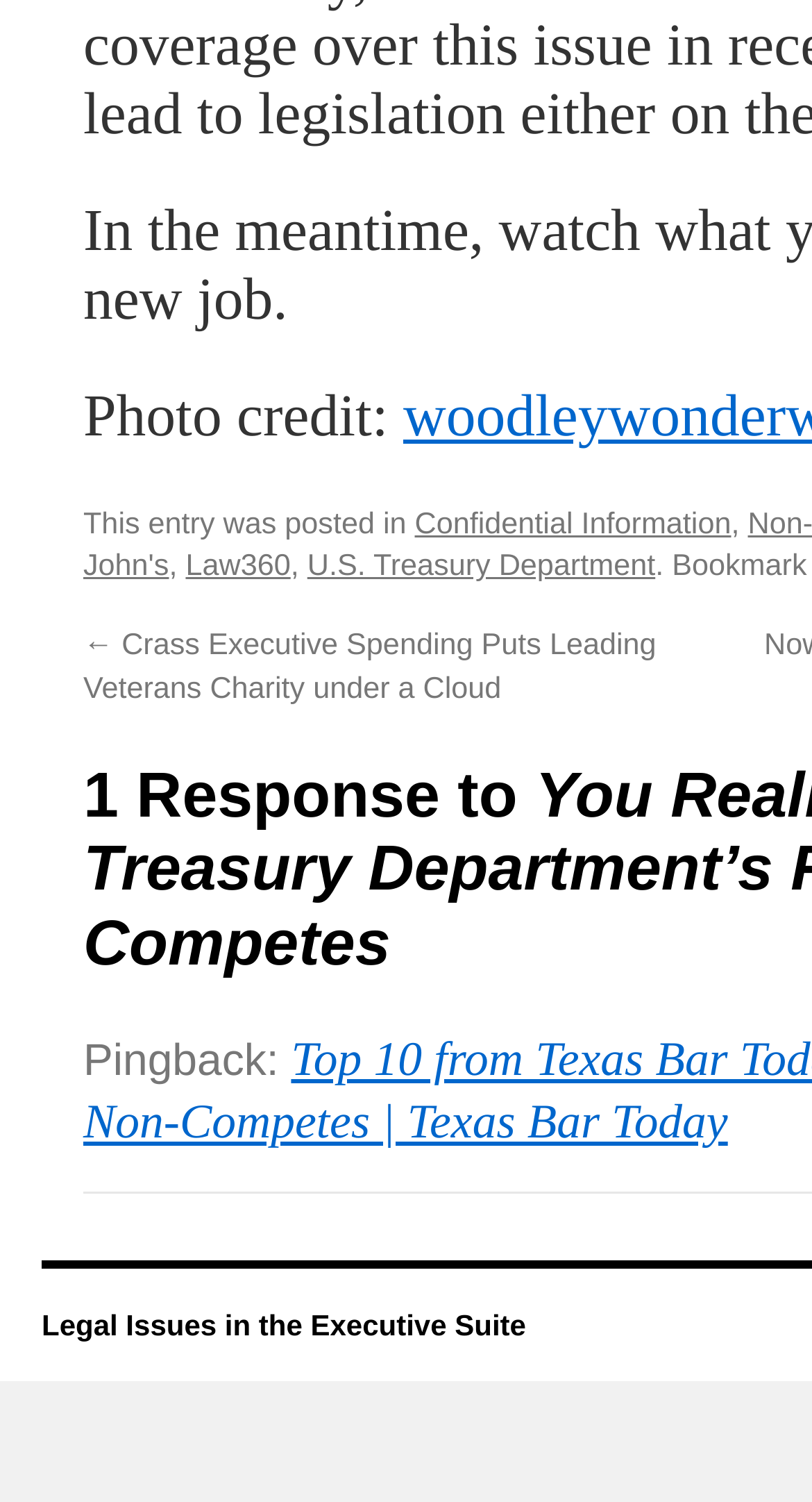What is the category of the current post? Analyze the screenshot and reply with just one word or a short phrase.

Confidential Information